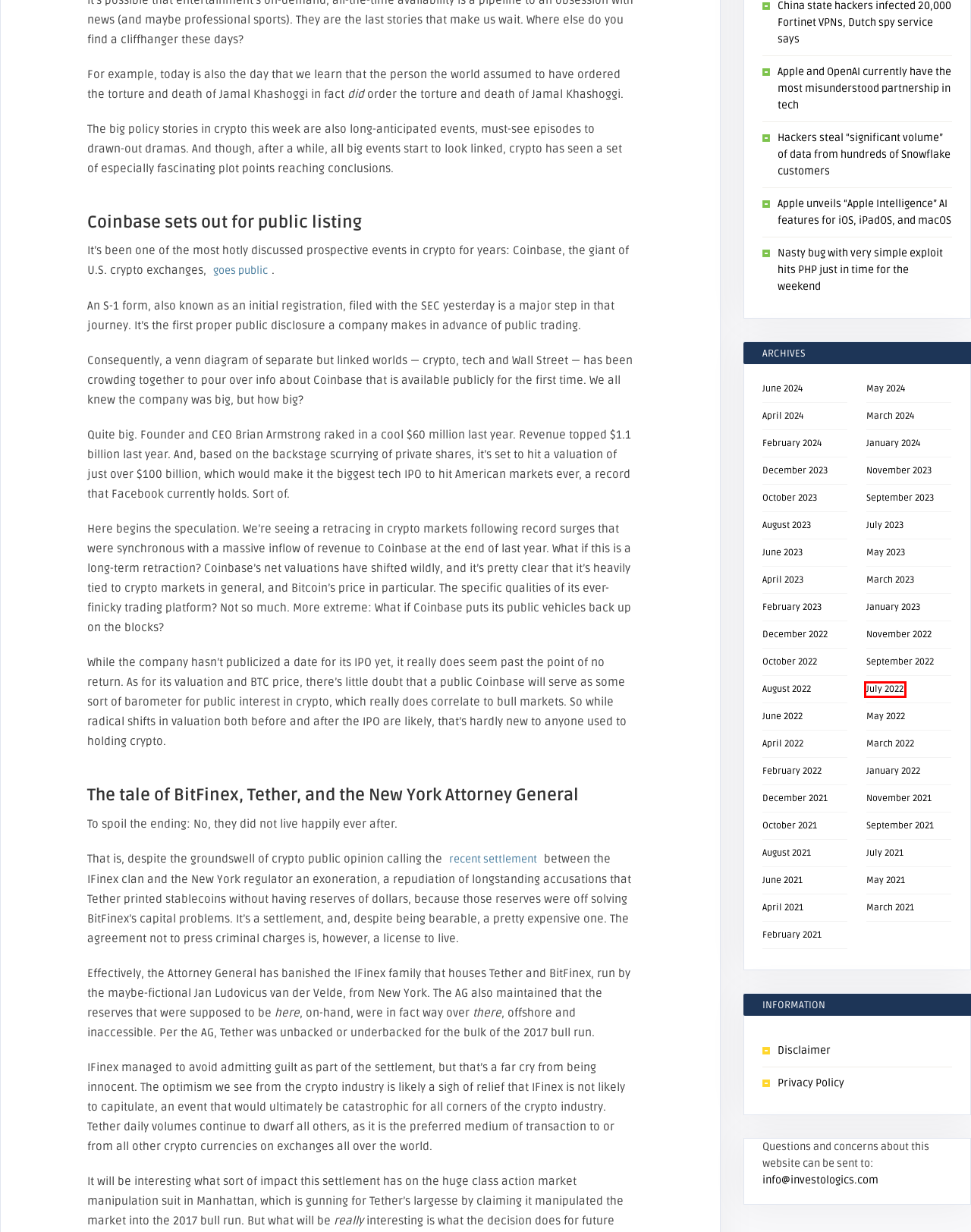A screenshot of a webpage is given, marked with a red bounding box around a UI element. Please select the most appropriate webpage description that fits the new page after clicking the highlighted element. Here are the candidates:
A. October 2021 – Investologics
B. May 2021 – Investologics
C. February 2022 – Investologics
D. February 2021 – Investologics
E. July 2023 – Investologics
F. July 2022 – Investologics
G. June 2021 – Investologics
H. Apple and OpenAI currently have the most misunderstood partnership in tech – Investologics

F